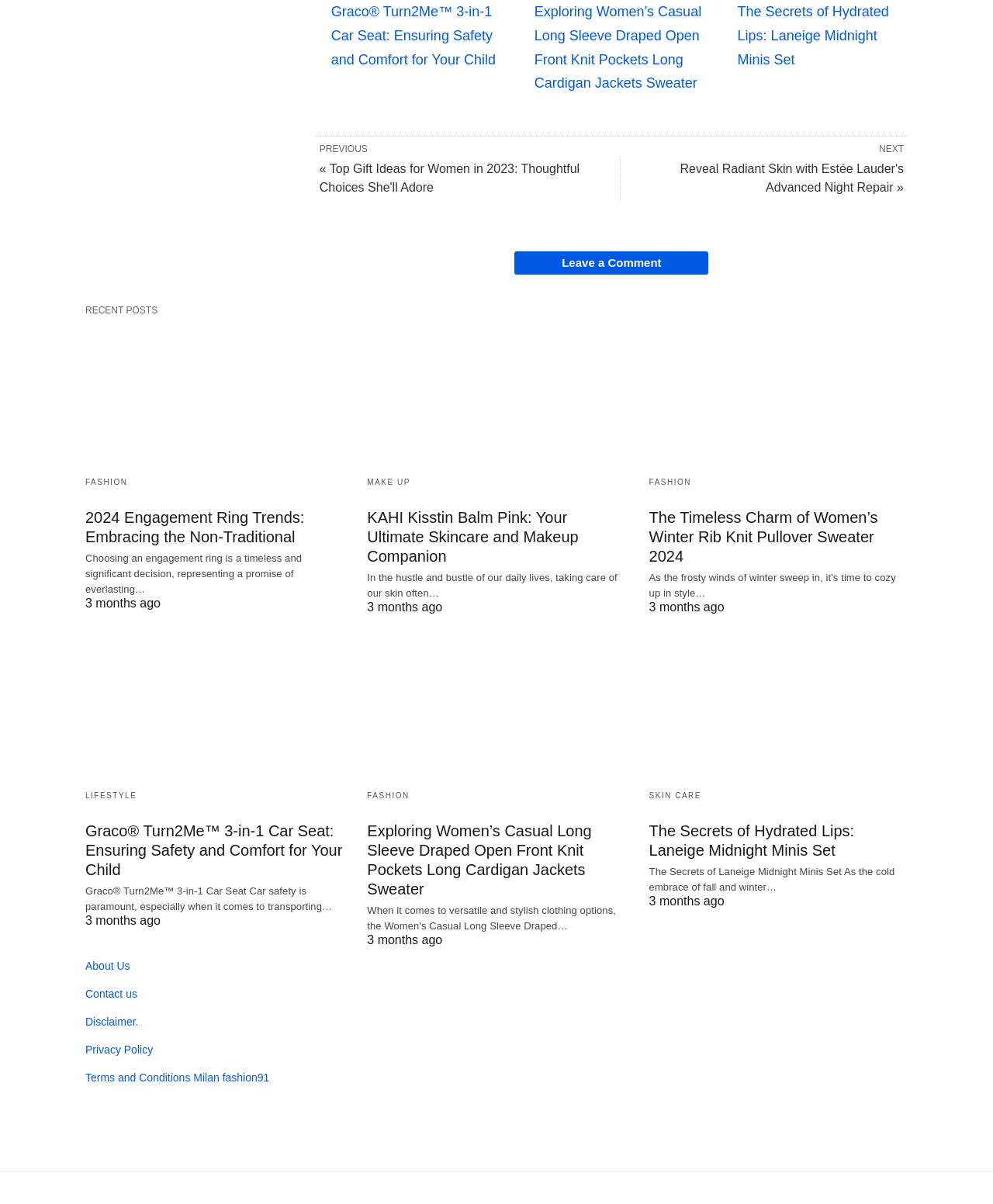What is the title of the latest article?
We need a detailed and meticulous answer to the question.

I looked at the article headings on the webpage and found that the latest article is '2024 Engagement Ring Trends: Embracing the Non-Traditional'. The title of the latest article is '2024 Engagement Ring Trends'.